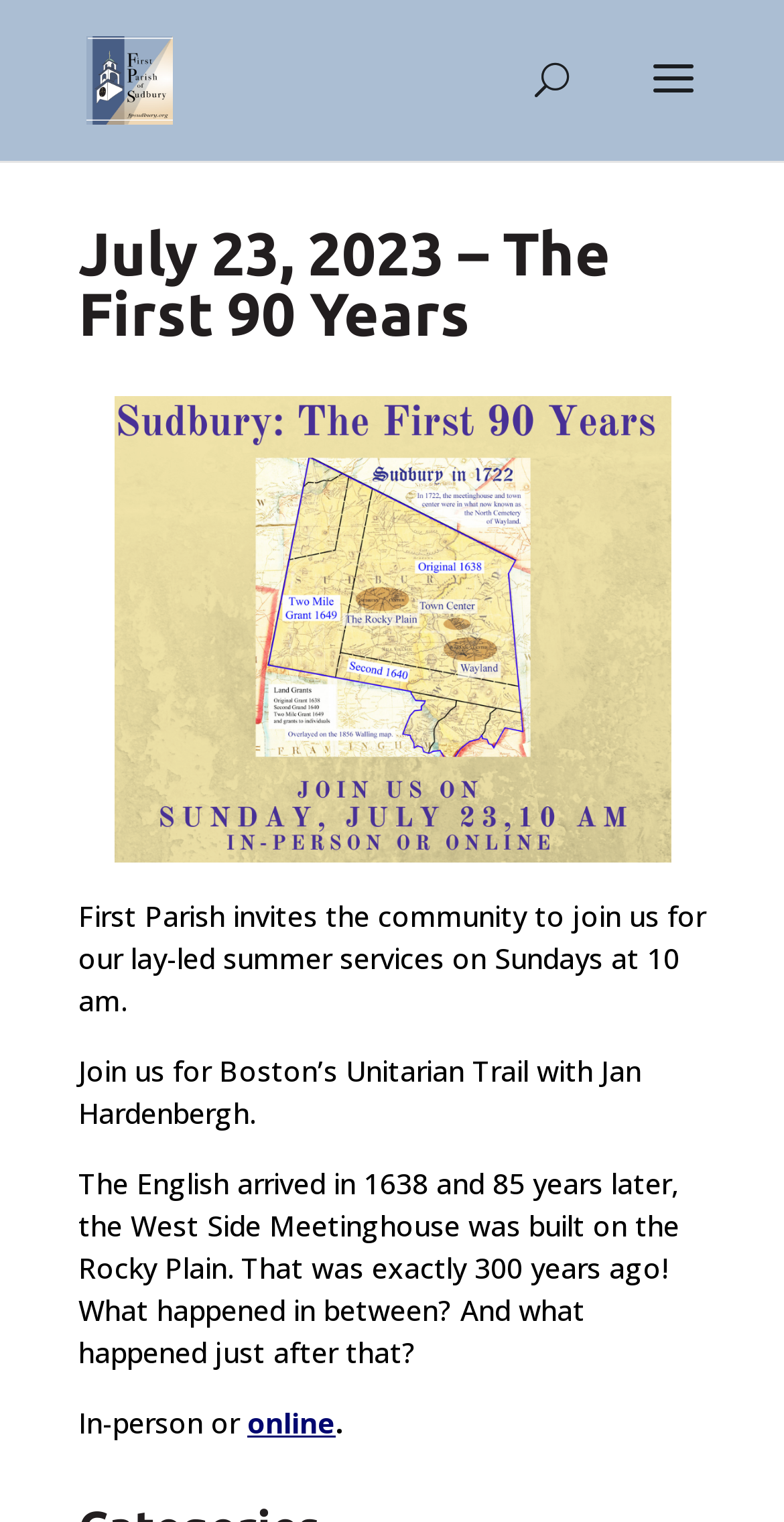What year did the English arrive?
Look at the image and provide a detailed response to the question.

I found the answer by reading the text on the webpage, which states 'The English arrived in 1638 and 85 years later, the West Side Meetinghouse was built on the Rocky Plain.'